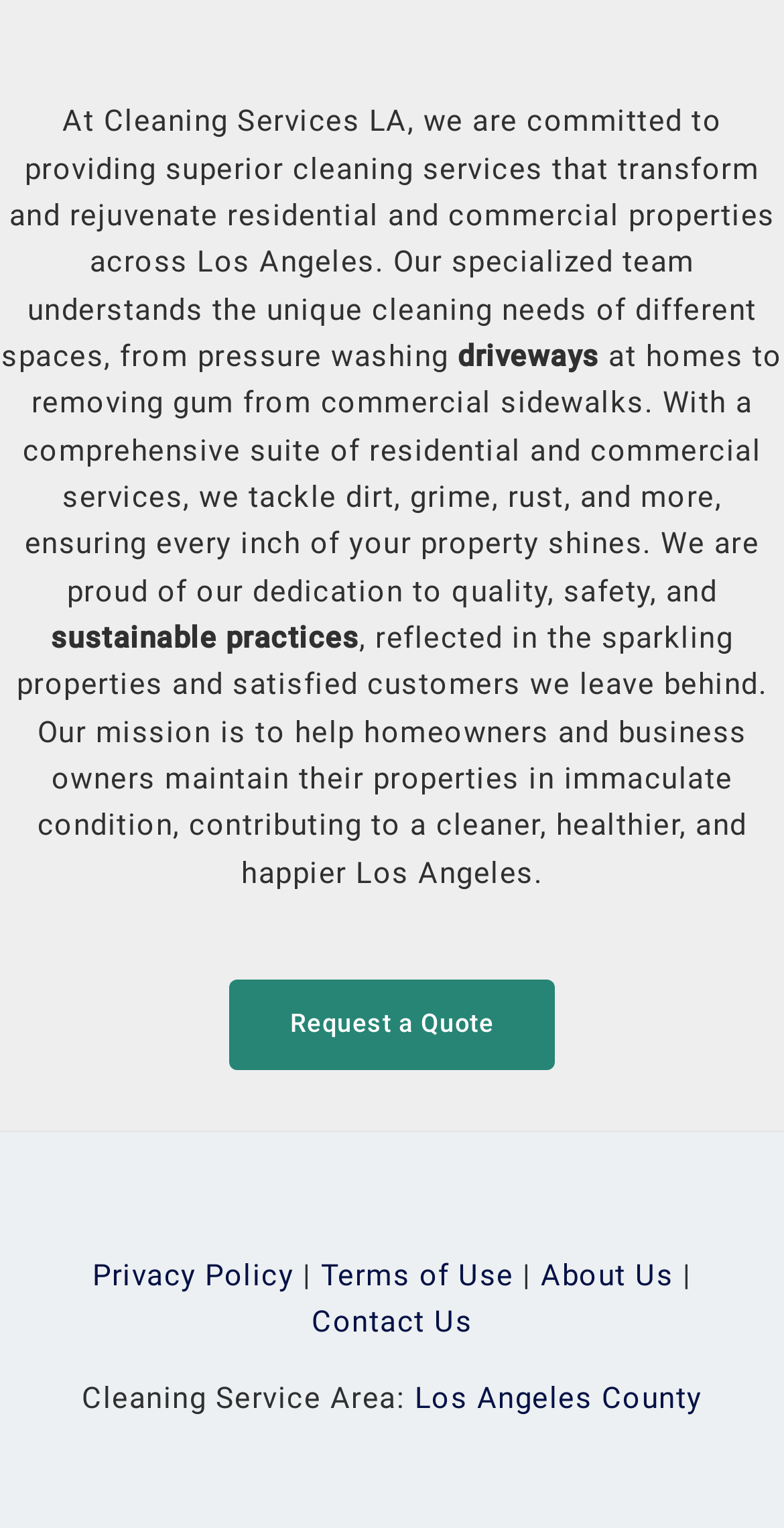Provide a one-word or short-phrase answer to the question:
What is the area of operation for At Cleaning Services LA?

Los Angeles